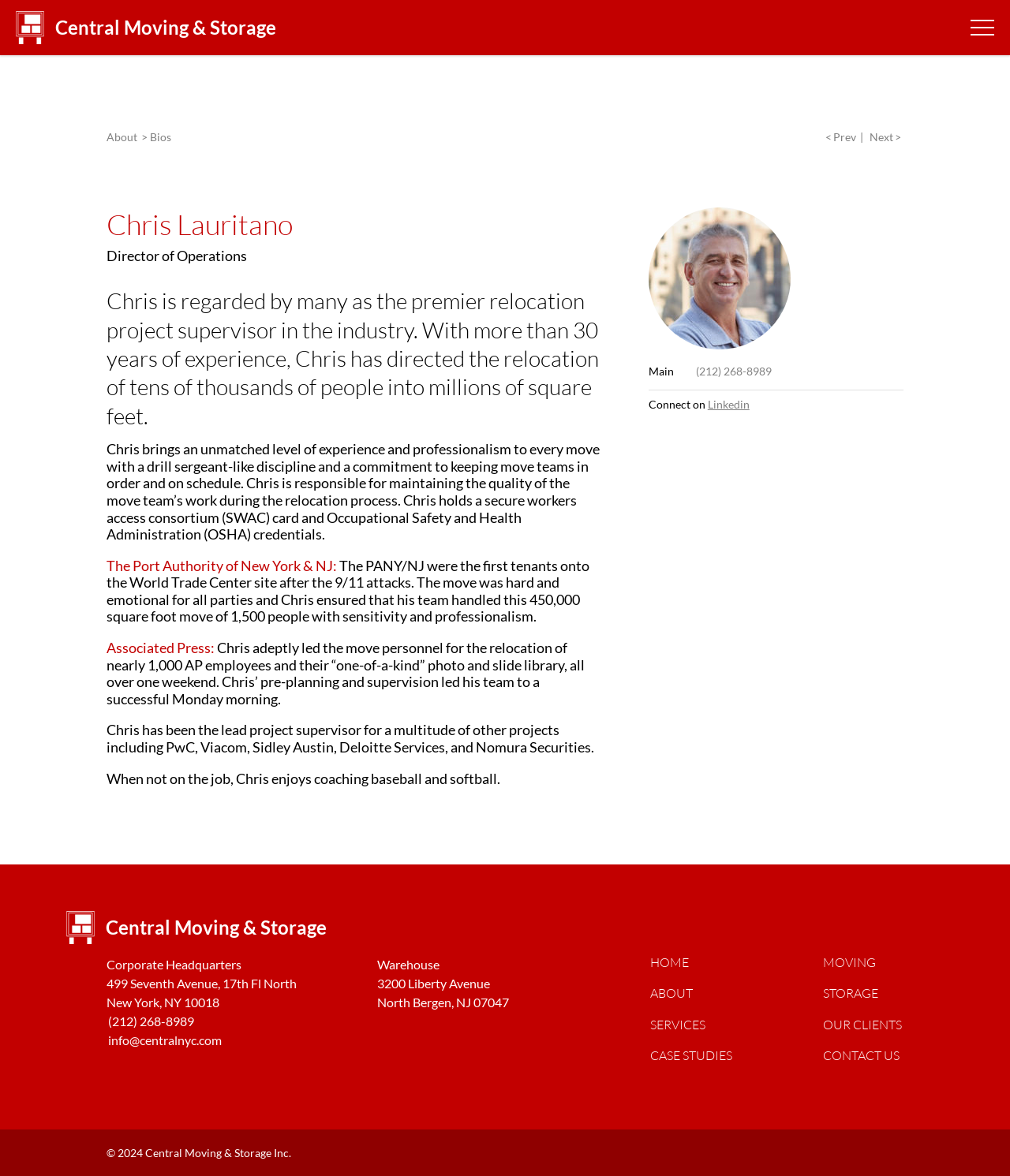Identify the bounding box coordinates of the clickable region necessary to fulfill the following instruction: "Connect with Chris on LinkedIn". The bounding box coordinates should be four float numbers between 0 and 1, i.e., [left, top, right, bottom].

[0.701, 0.338, 0.742, 0.349]